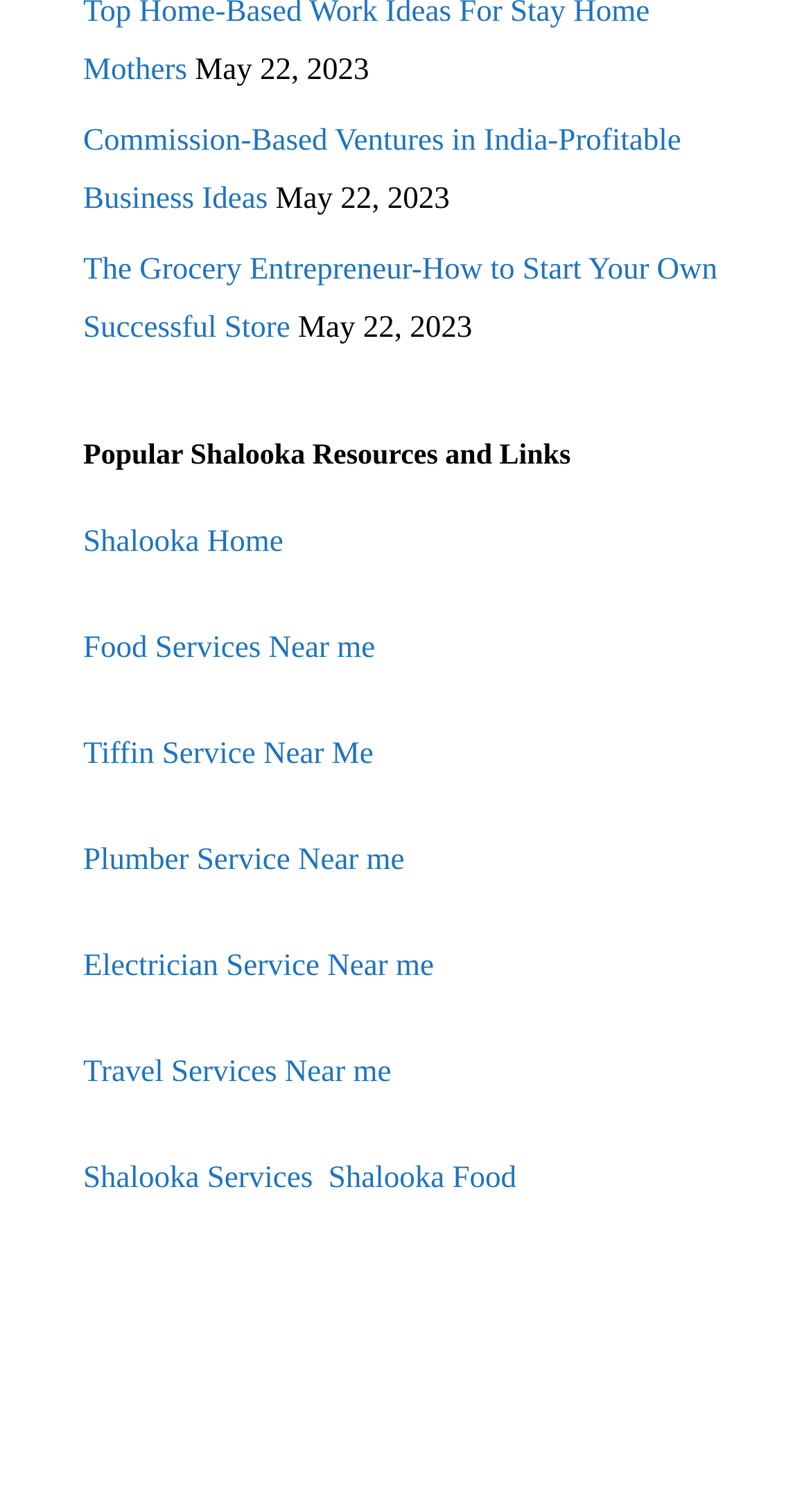Respond to the question below with a concise word or phrase:
What type of business ideas are mentioned?

Commission-Based Ventures